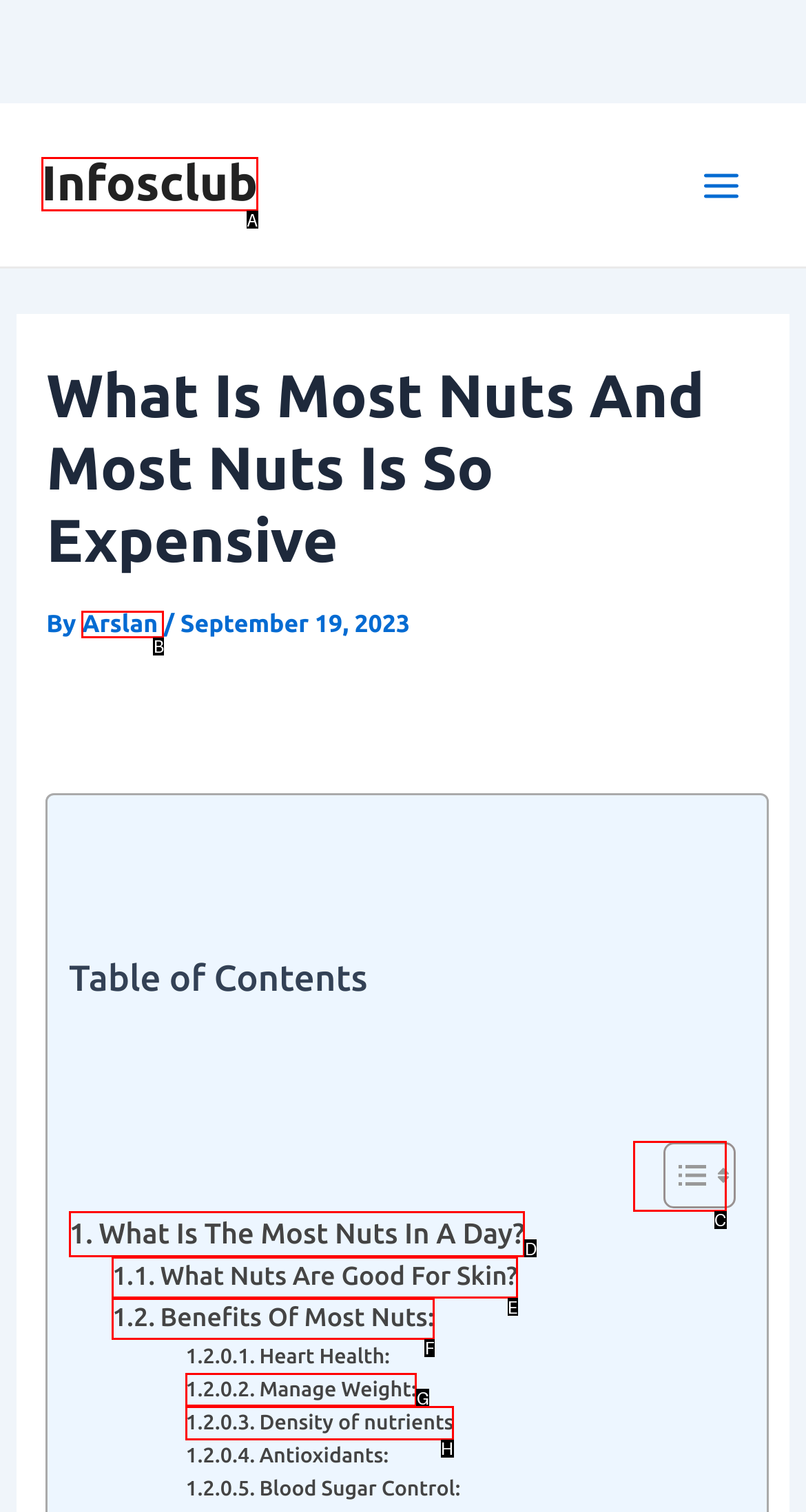Based on the provided element description: Benefits Of Most Nuts:, identify the best matching HTML element. Respond with the corresponding letter from the options shown.

F